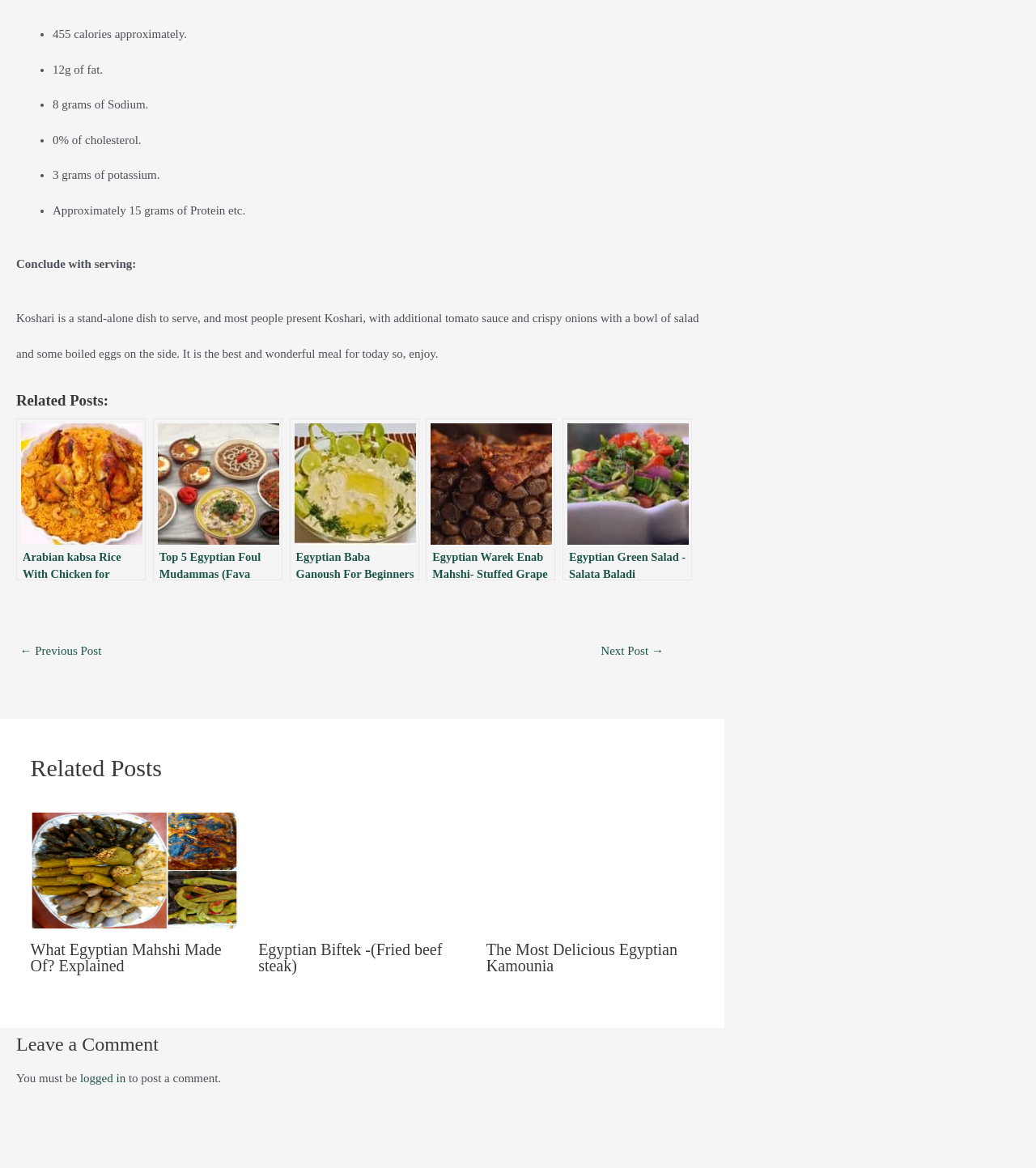Please find the bounding box coordinates (top-left x, top-left y, bottom-right x, bottom-right y) in the screenshot for the UI element described as follows: logged in

[0.077, 0.917, 0.121, 0.929]